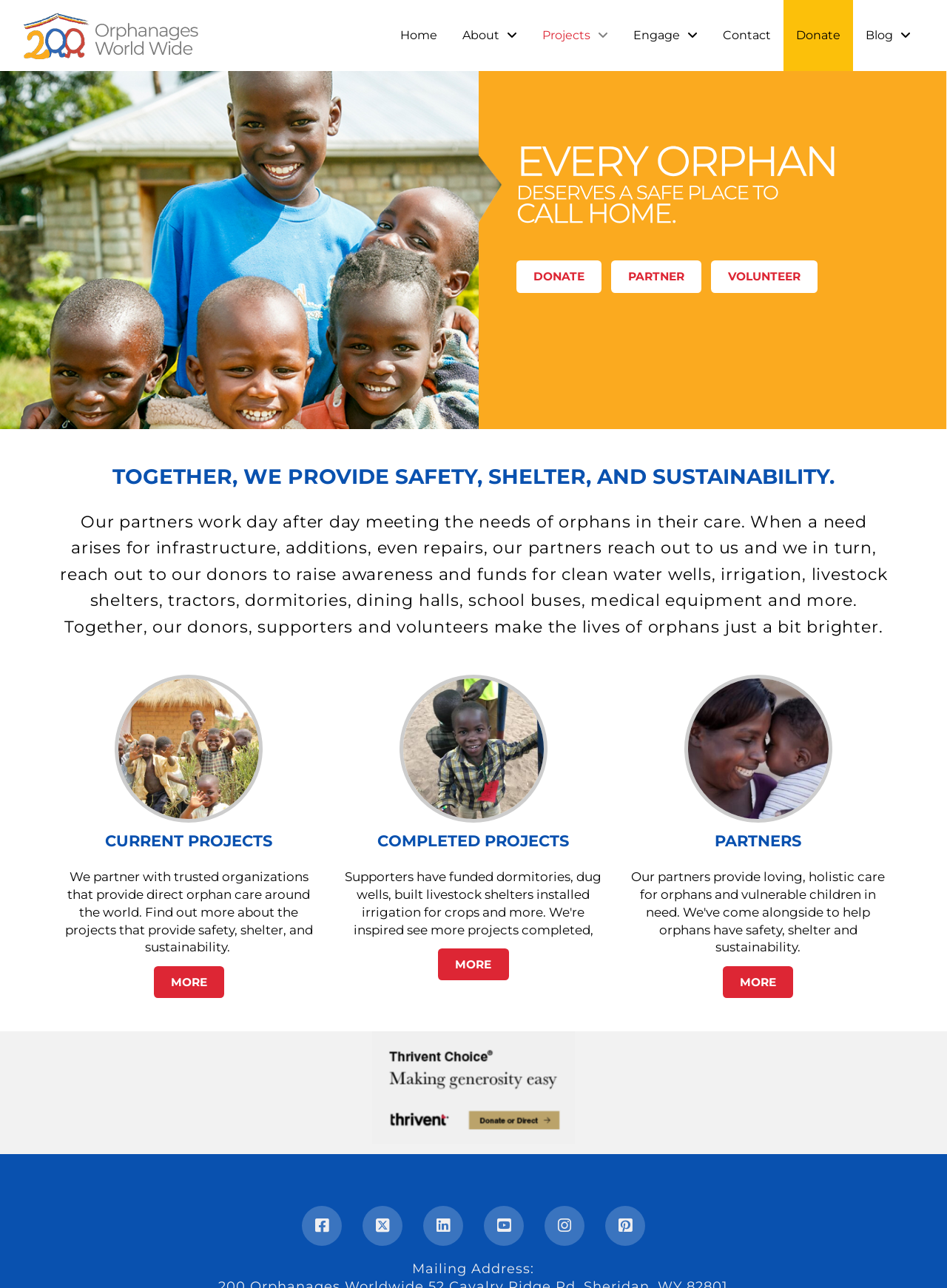What is the theme of the image located at [0.545, 0.108, 0.895, 0.181]?
Provide a well-explained and detailed answer to the question.

Based on the context of the webpage and the surrounding elements, it is likely that the image located at [0.545, 0.108, 0.895, 0.181] is related to an orphanage, possibly showcasing a project or initiative.